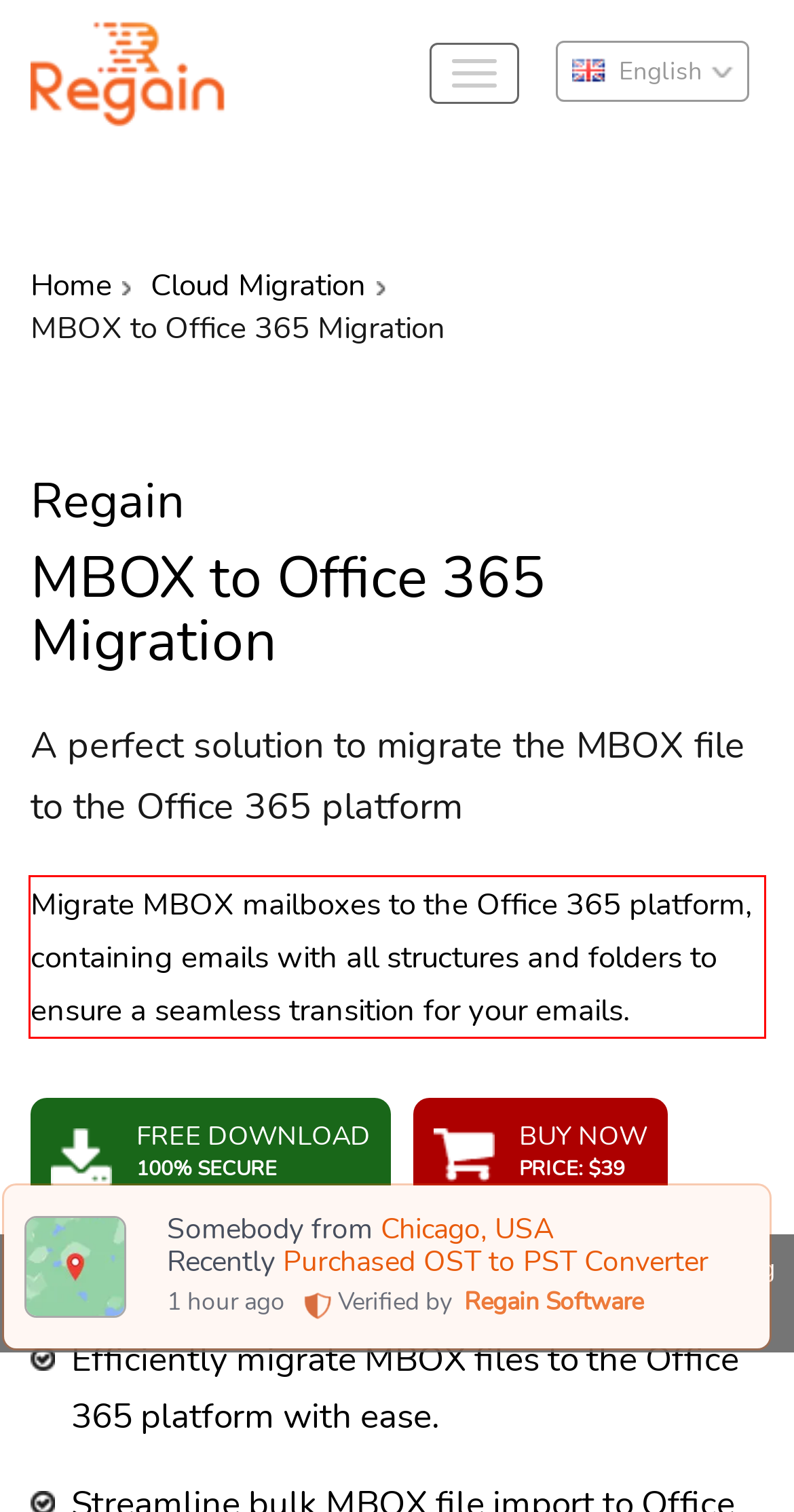Given the screenshot of a webpage, identify the red rectangle bounding box and recognize the text content inside it, generating the extracted text.

Migrate MBOX mailboxes to the Office 365 platform, containing emails with all structures and folders to ensure a seamless transition for your emails.